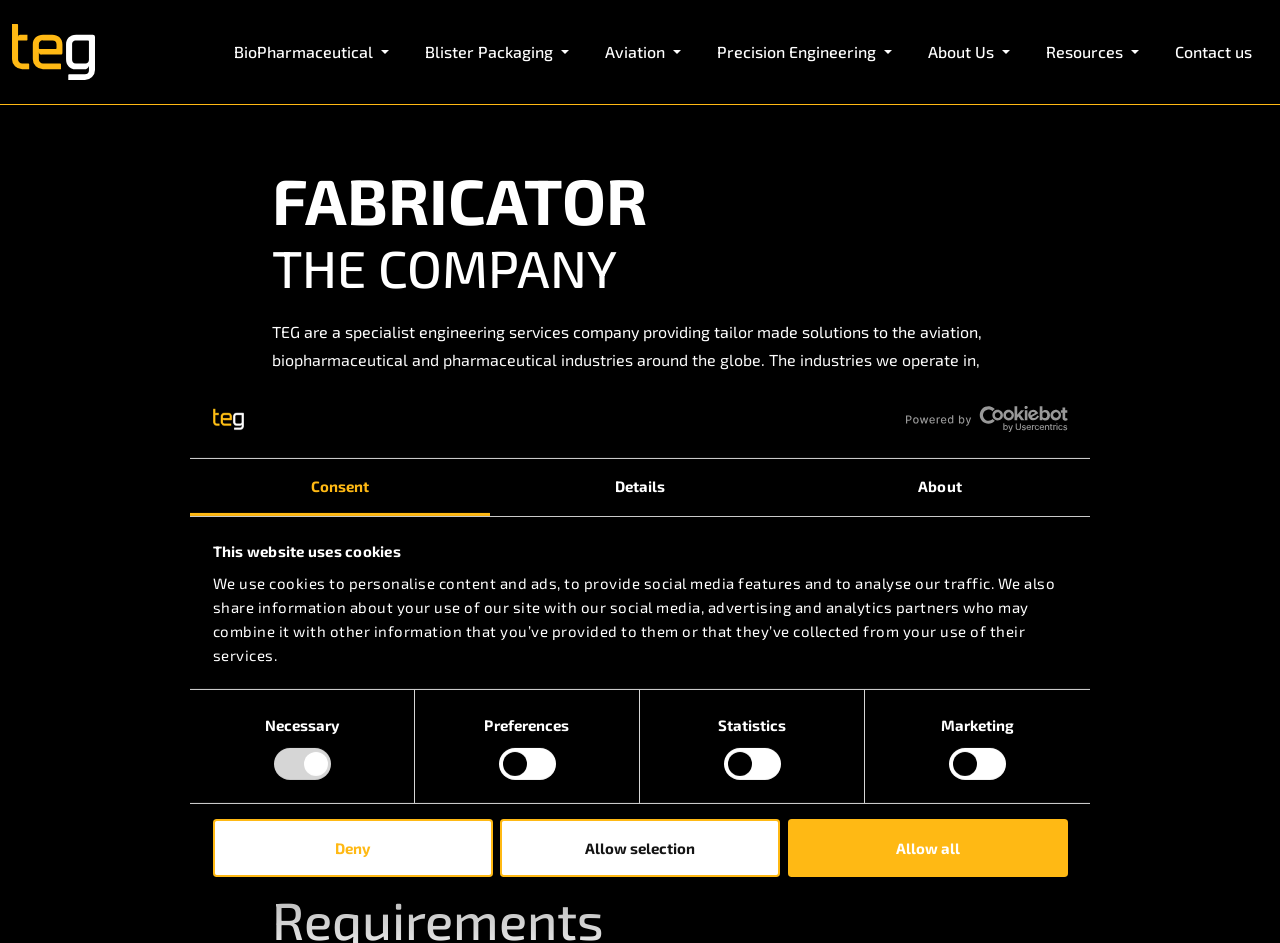Provide a single word or phrase to answer the given question: 
What is the role of a fabricator at TEG?

Fabricate components